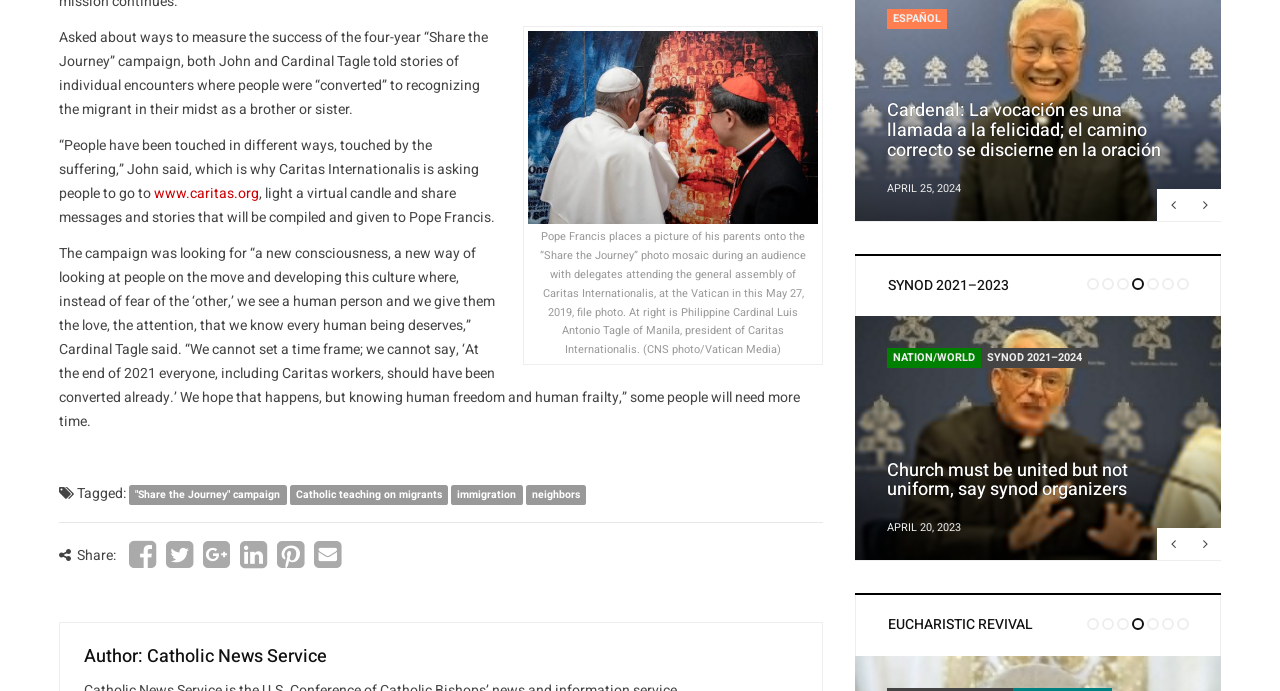Determine the bounding box coordinates for the region that must be clicked to execute the following instruction: "Visit the page about Catholic teaching on migrants".

[0.231, 0.705, 0.345, 0.726]